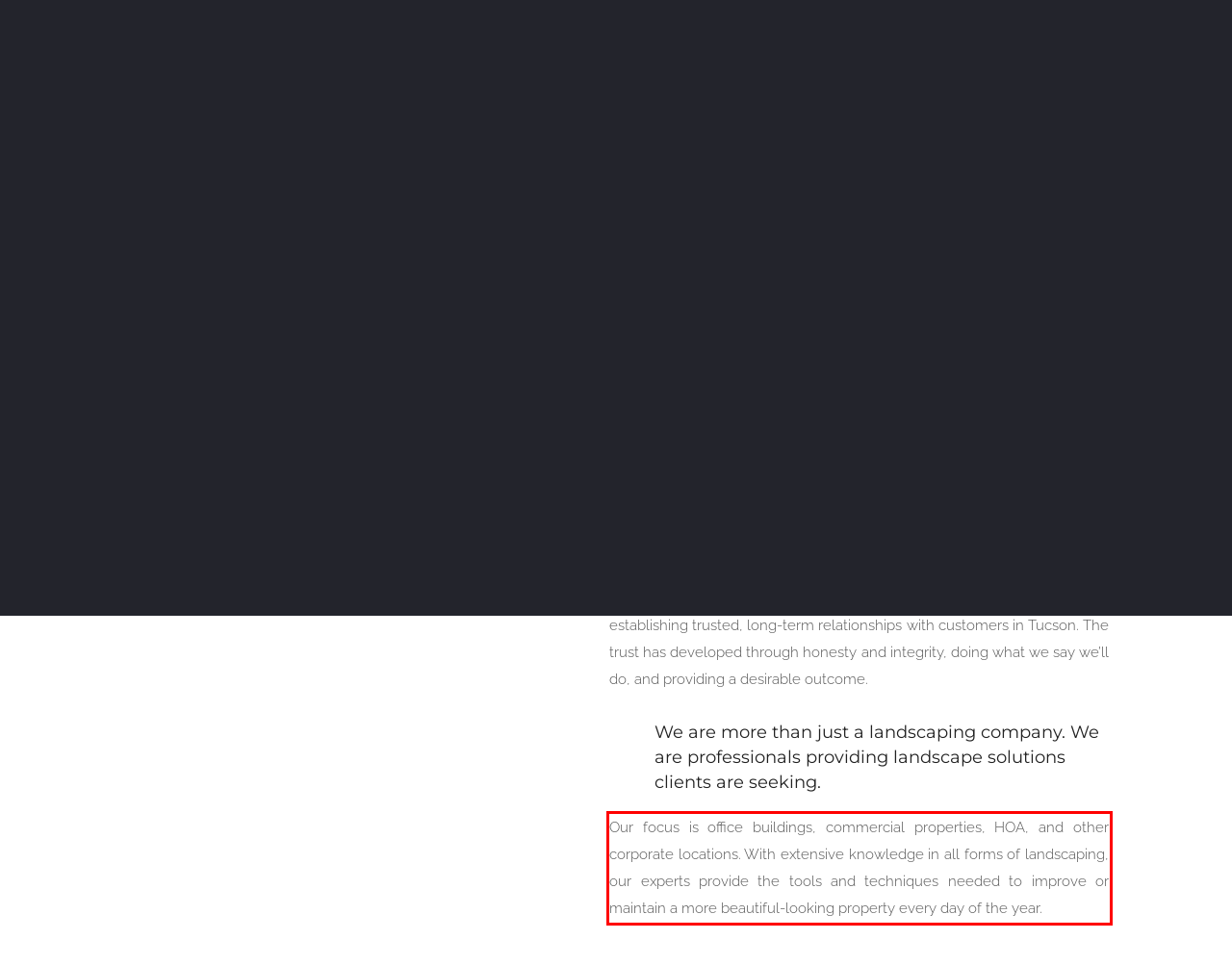You are provided with a screenshot of a webpage containing a red bounding box. Please extract the text enclosed by this red bounding box.

Our focus is office buildings, commercial properties, HOA, and other corporate locations. With extensive knowledge in all forms of landscaping, our experts provide the tools and techniques needed to improve or maintain a more beautiful-looking property every day of the year.